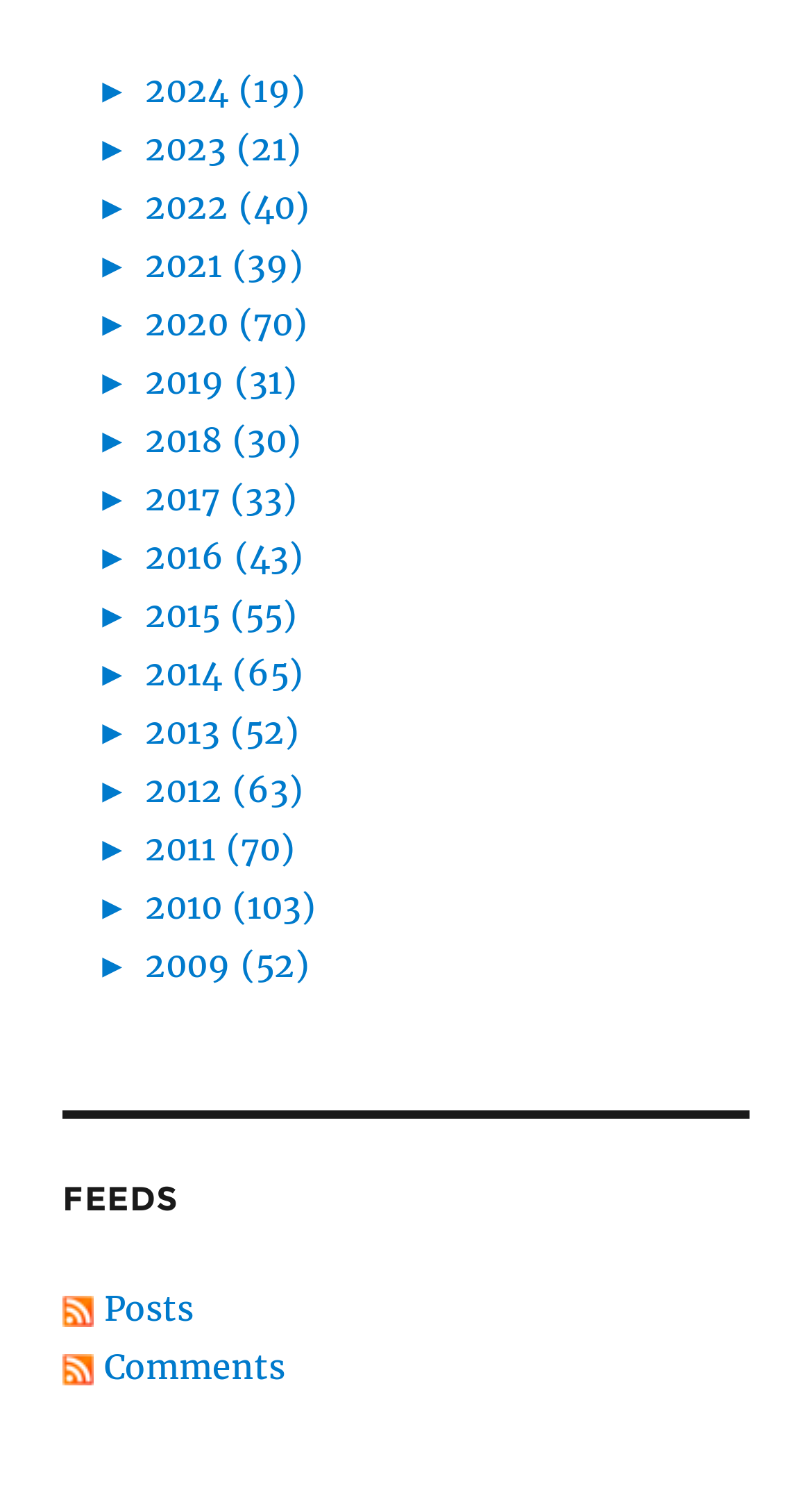What is the purpose of the webpage?
Look at the image and answer the question with a single word or phrase.

To display categorized content